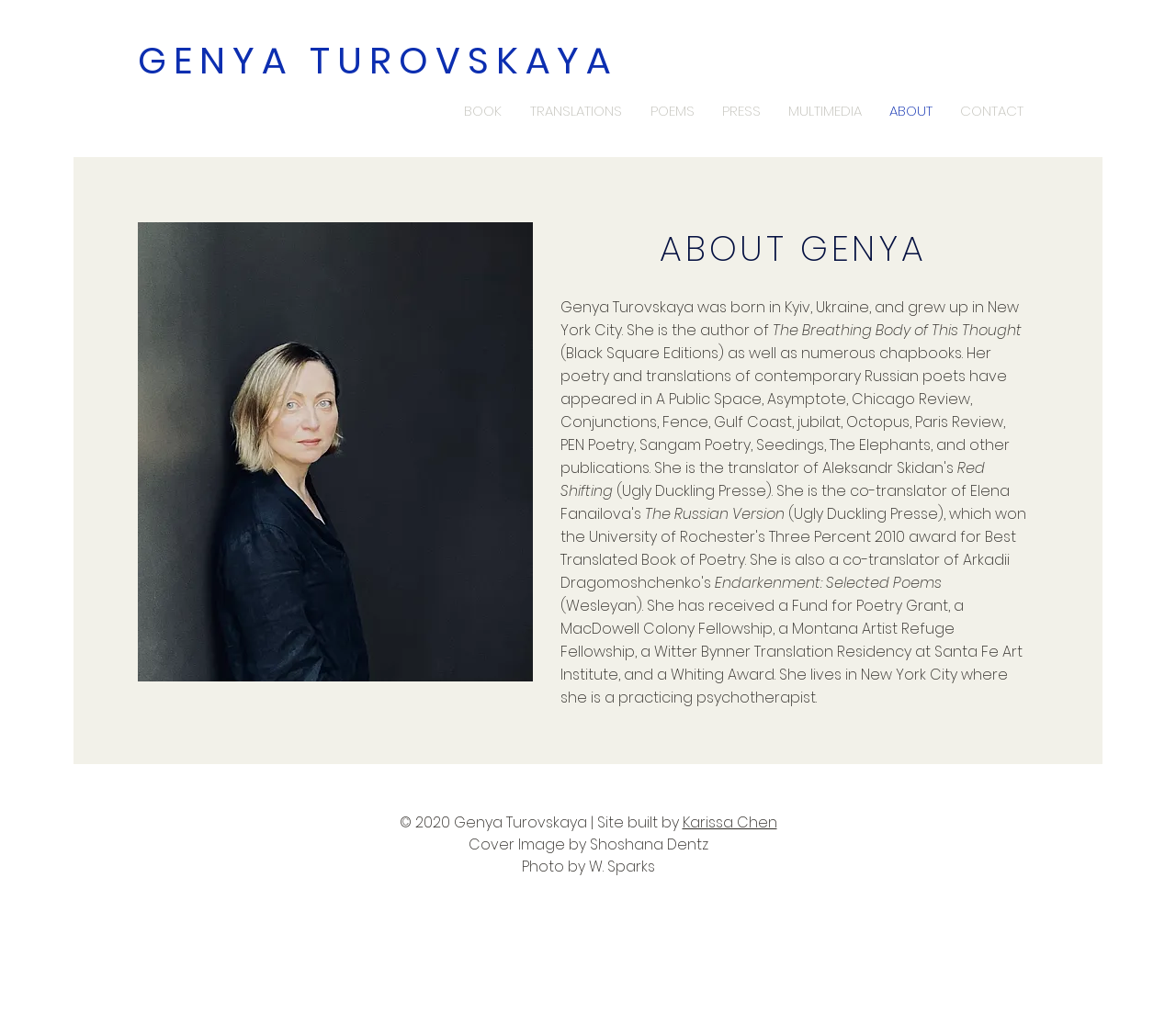Articulate a complete and detailed caption of the webpage elements.

The webpage is about Genya Turovskaya, an author and poet. At the top, there is a large heading with her name, "GENYA TUROVSKAYA", which is split into two links. Below this heading, there is a navigation menu with eight links: "BOOK", "TRANSLATIONS", "POEMS", "PRESS", "MULTIMEDIA", "ABOUT", and "CONTACT".

The main content of the page is divided into two sections. On the left, there is a large image, "IMG_3119.jpeg", which takes up about a third of the page. On the right, there is a heading "ABOUT GENYA" followed by a brief biography of Genya Turovskaya. The biography is divided into several paragraphs, which mention her birthplace, upbringing, and literary works, including "The Breathing Body of This Thought", "Red Shifting", "The Russian Version", and "Endarkenment: Selected Poems". The biography also mentions her awards and fellowships, as well as her profession as a psychotherapist.

At the bottom of the page, there is a footer section with copyright information, "© 2020 Genya Turovskaya", and a credit for the site builder, "Karissa Chen". Additionally, there are two more credits: "Cover Image by Shoshana Dentz" and "Photo by W. Sparks".